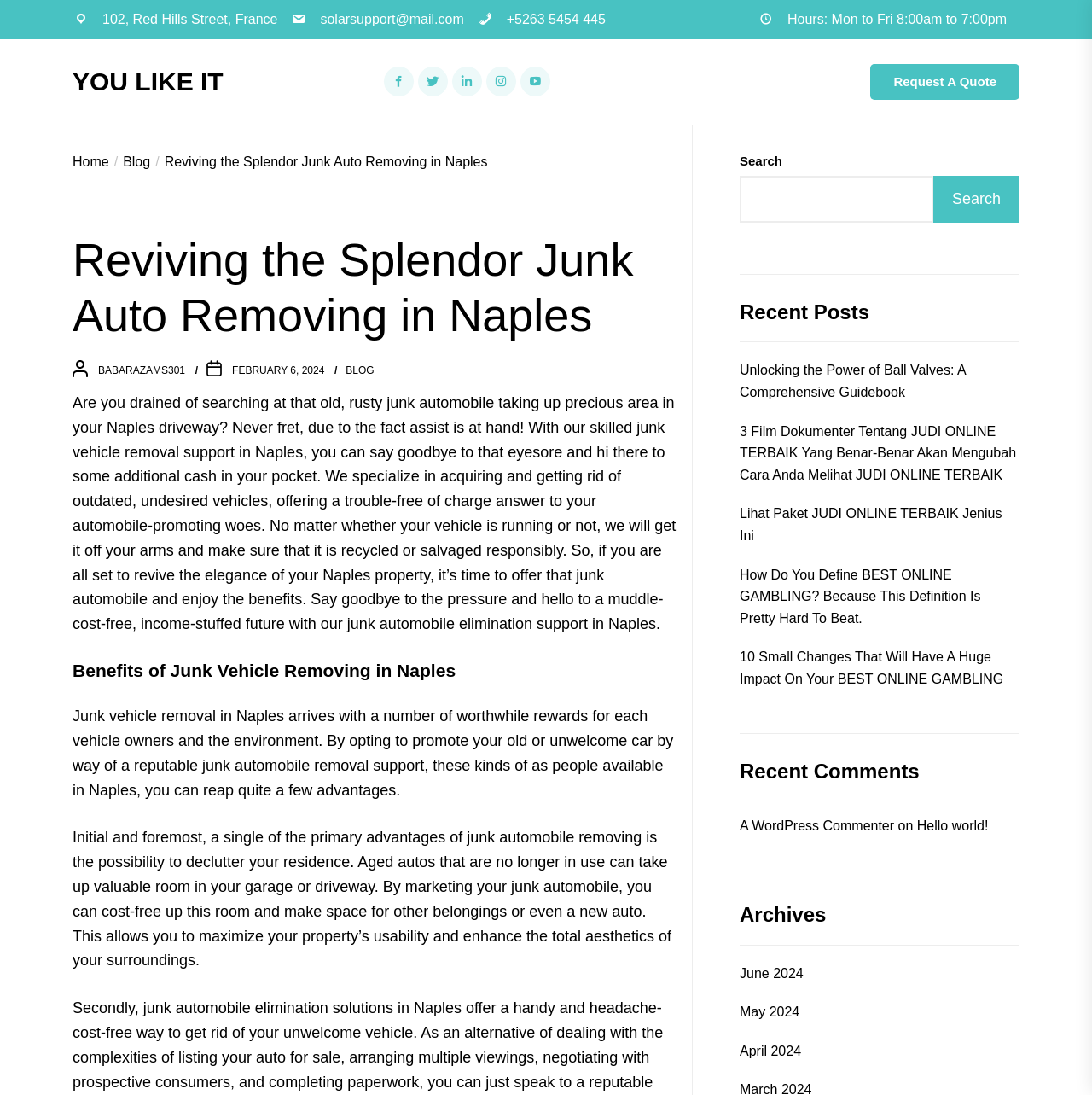Based on the image, please elaborate on the answer to the following question:
How can you request a quote from the service?

I found the 'Request A Quote' link by looking at the links on the webpage, which is located at the top right corner of the page.